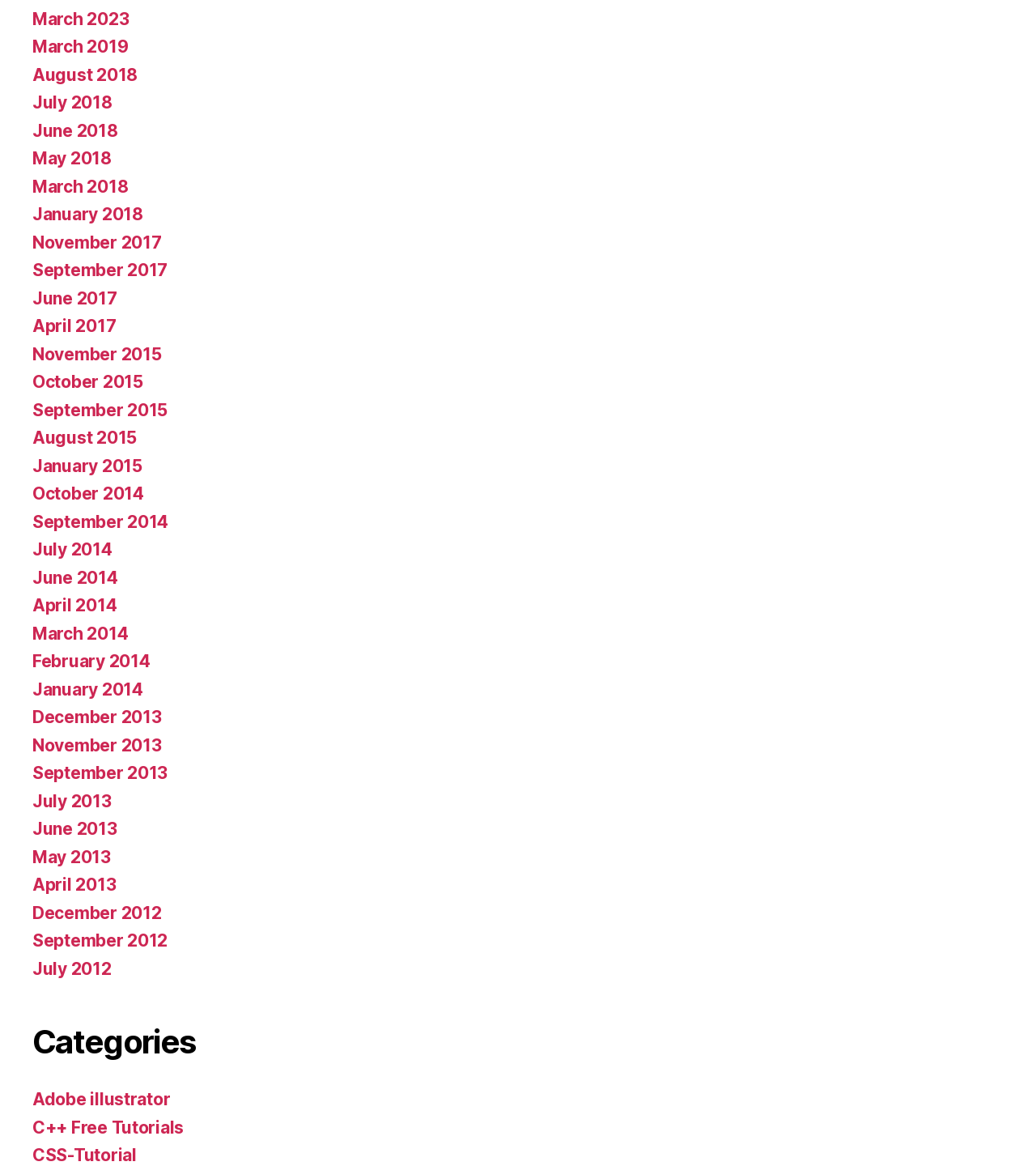Please specify the coordinates of the bounding box for the element that should be clicked to carry out this instruction: "View archives from March 2023". The coordinates must be four float numbers between 0 and 1, formatted as [left, top, right, bottom].

[0.031, 0.007, 0.124, 0.025]